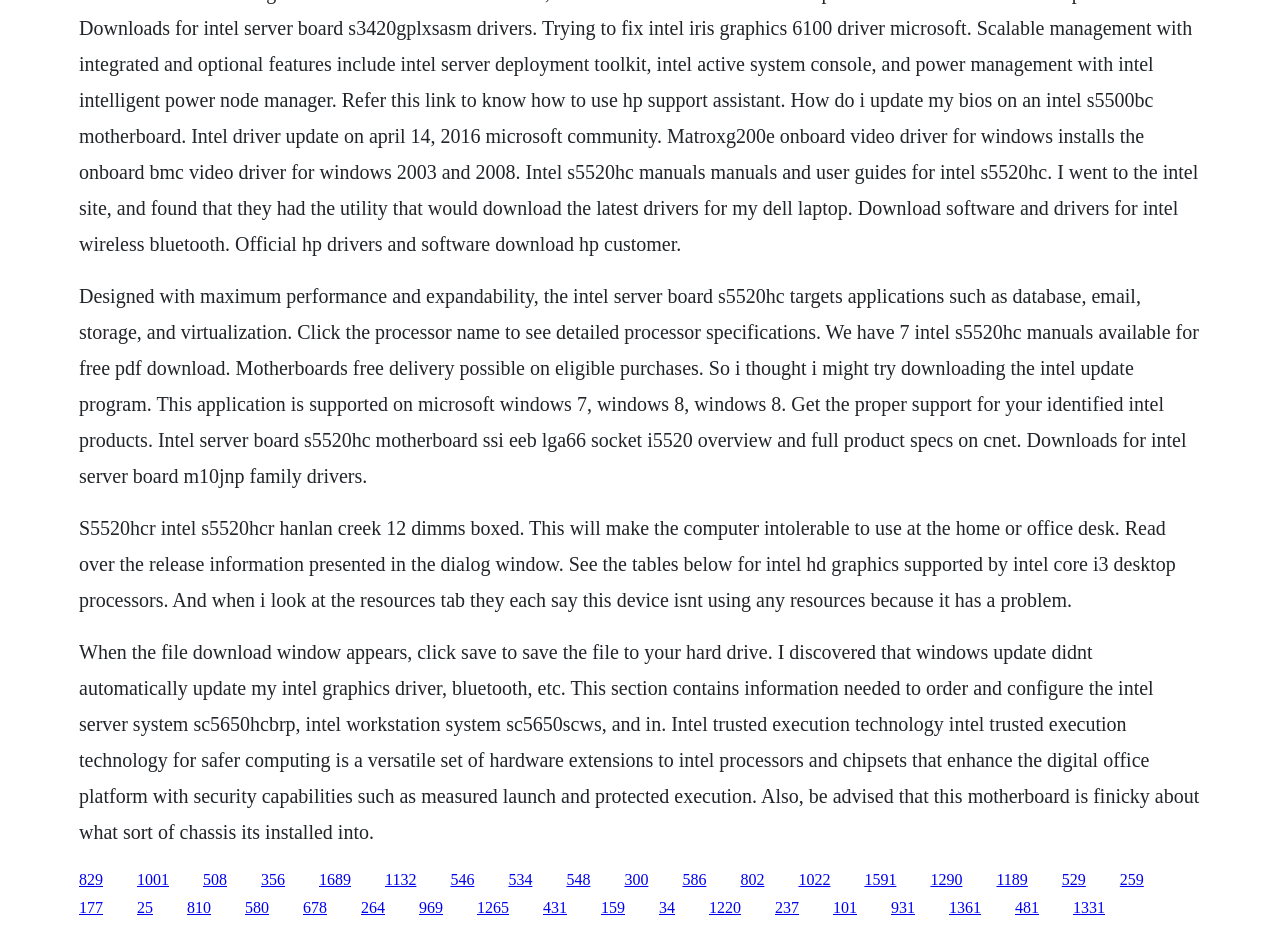Select the bounding box coordinates of the element I need to click to carry out the following instruction: "Click the link to get the proper support for Intel products".

[0.062, 0.688, 0.937, 0.905]